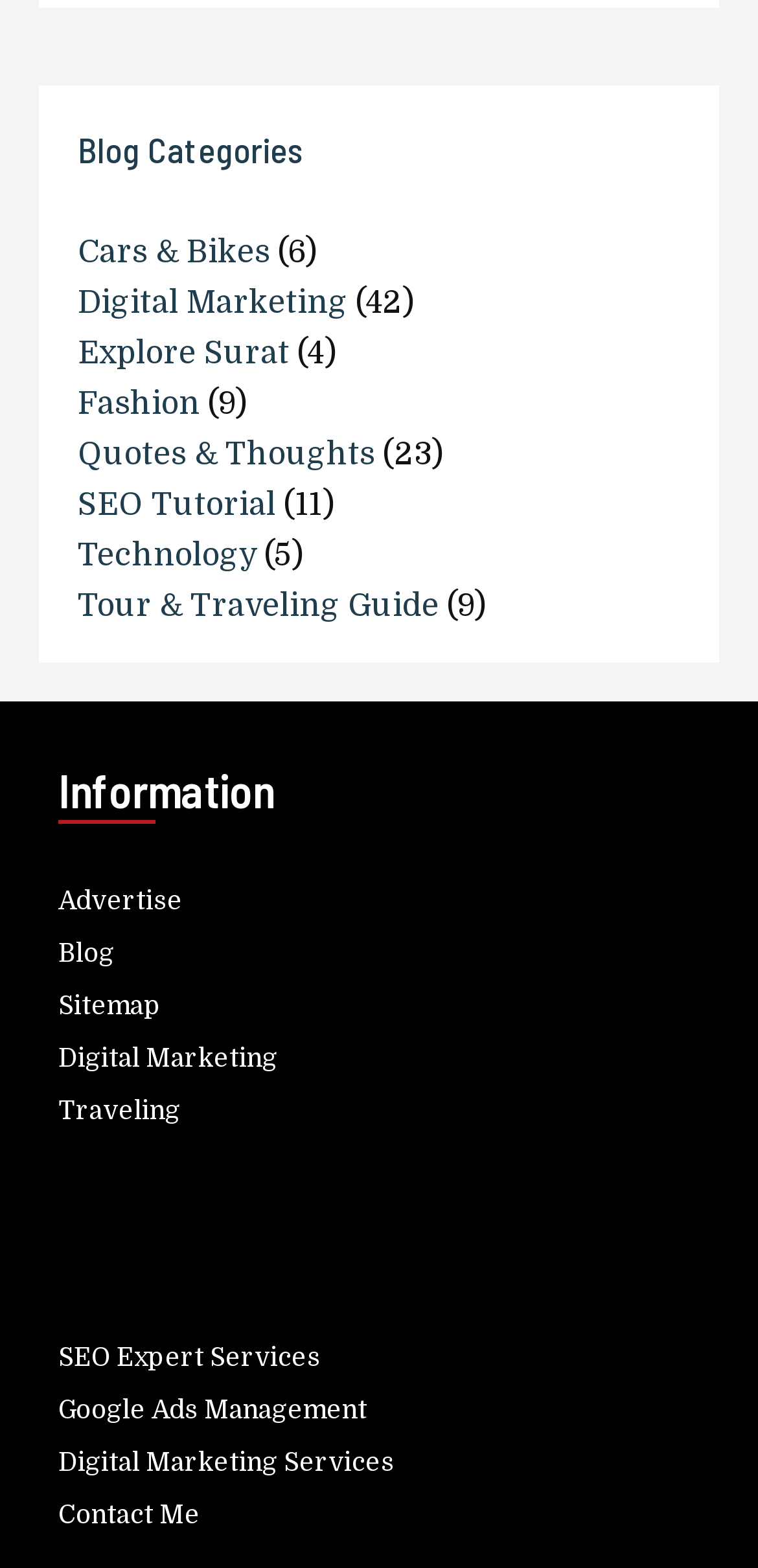Please identify the bounding box coordinates for the region that you need to click to follow this instruction: "Get information about SEO tutorial".

[0.103, 0.311, 0.364, 0.333]